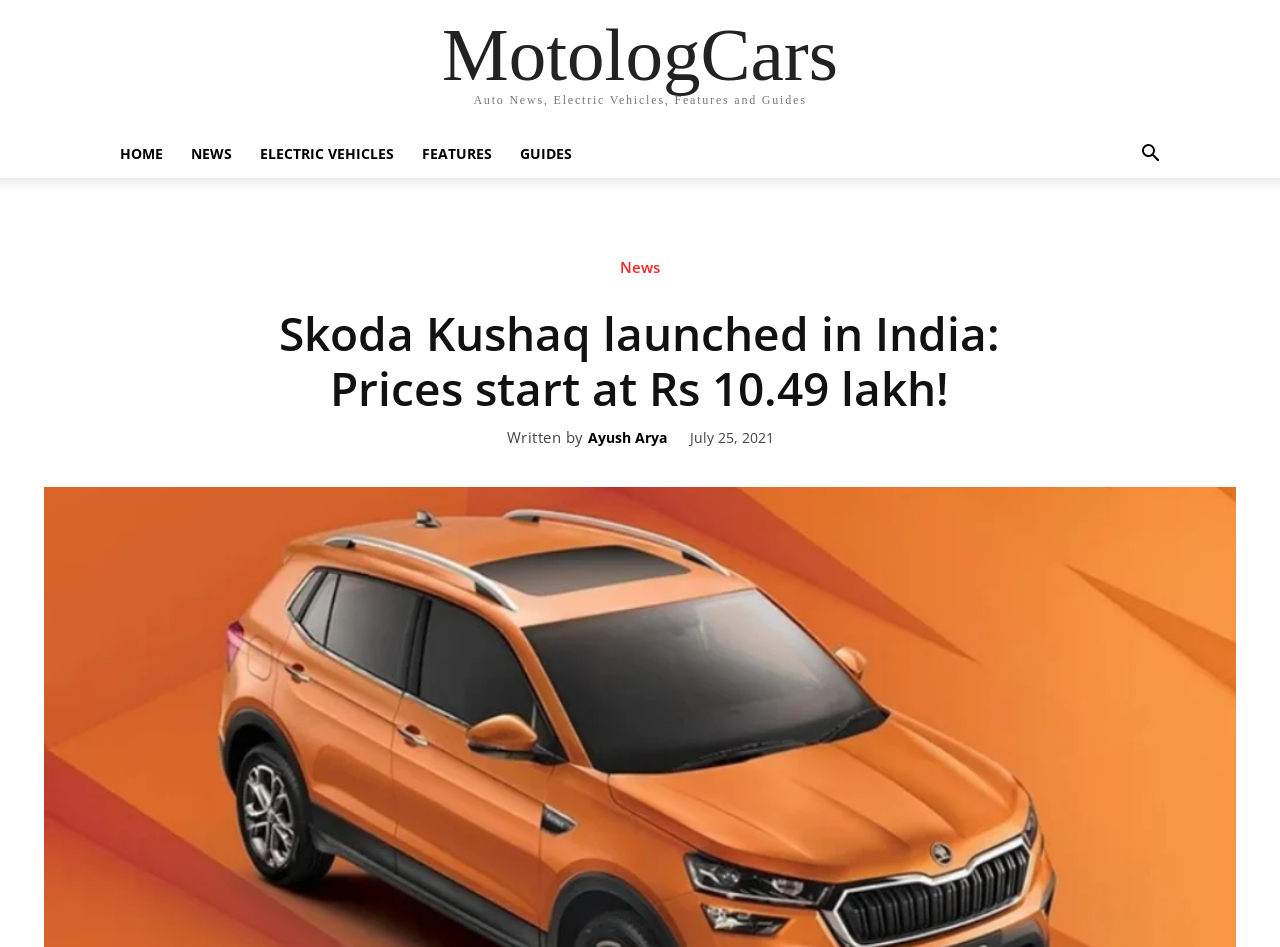Provide a short answer using a single word or phrase for the following question: 
What are the main categories on the webpage?

HOME, NEWS, ELECTRIC VEHICLES, FEATURES, GUIDES